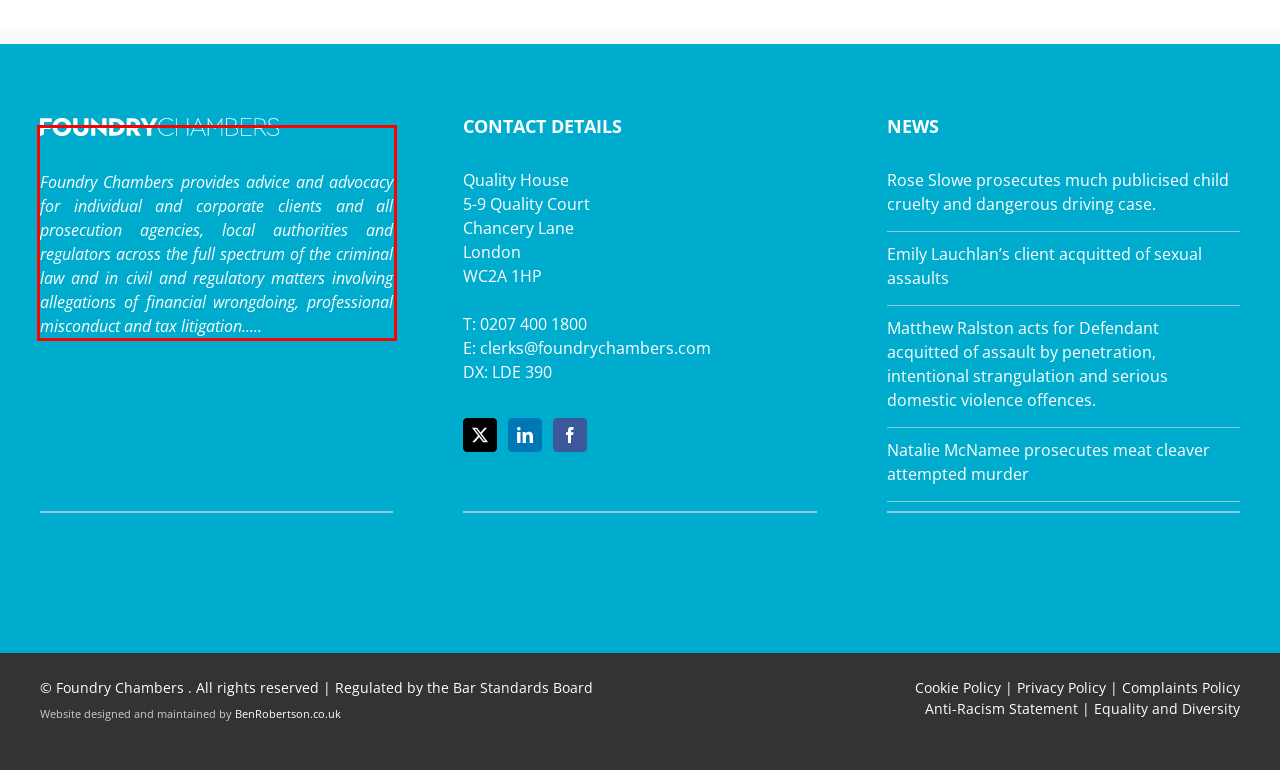Please identify and extract the text from the UI element that is surrounded by a red bounding box in the provided webpage screenshot.

Foundry Chambers provides advice and advocacy for individual and corporate clients and all prosecution agencies, local authorities and regulators across the full spectrum of the criminal law and in civil and regulatory matters involving allegations of financial wrongdoing, professional misconduct and tax litigation.....